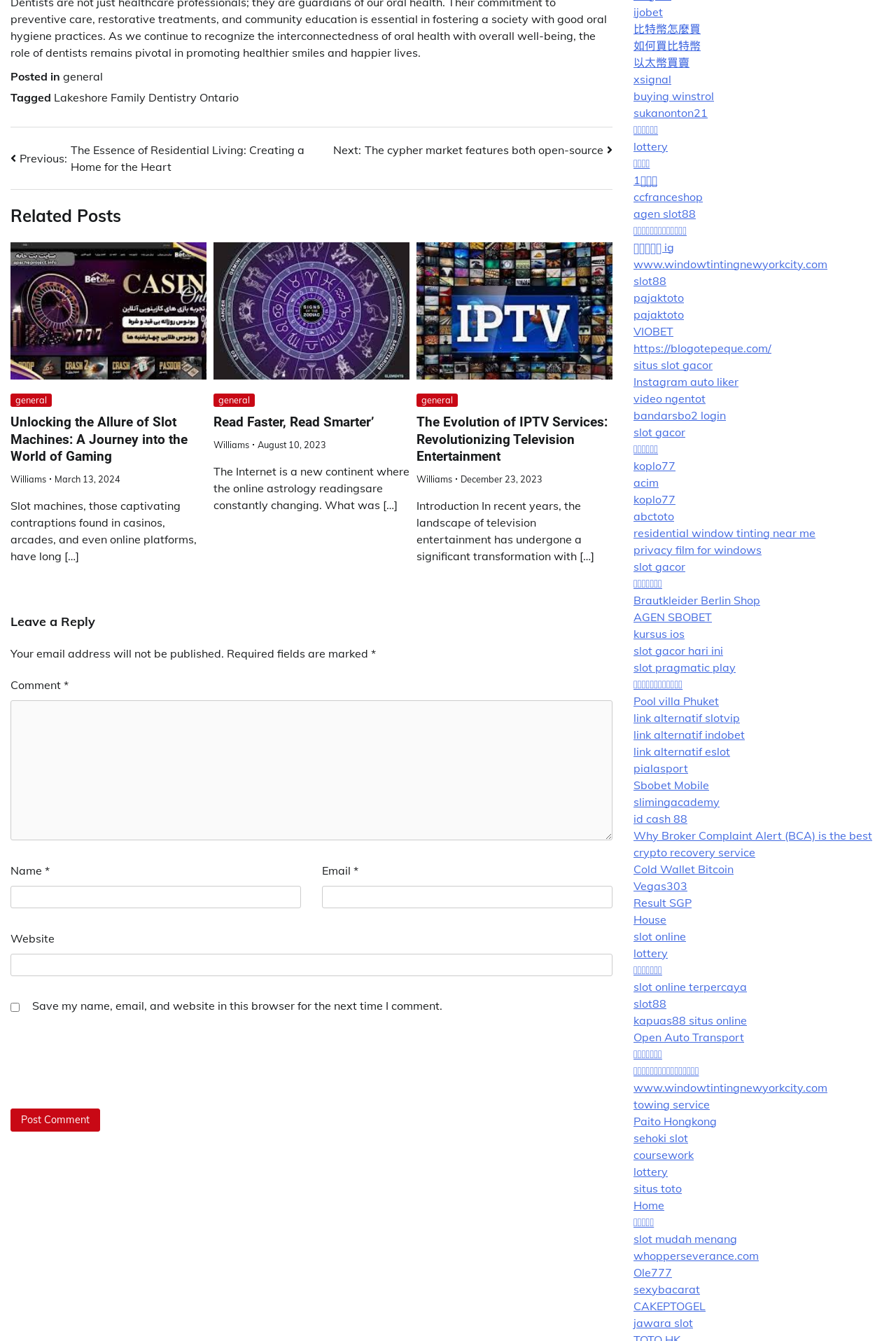Please answer the following query using a single word or phrase: 
How many related posts are shown on the webpage?

3